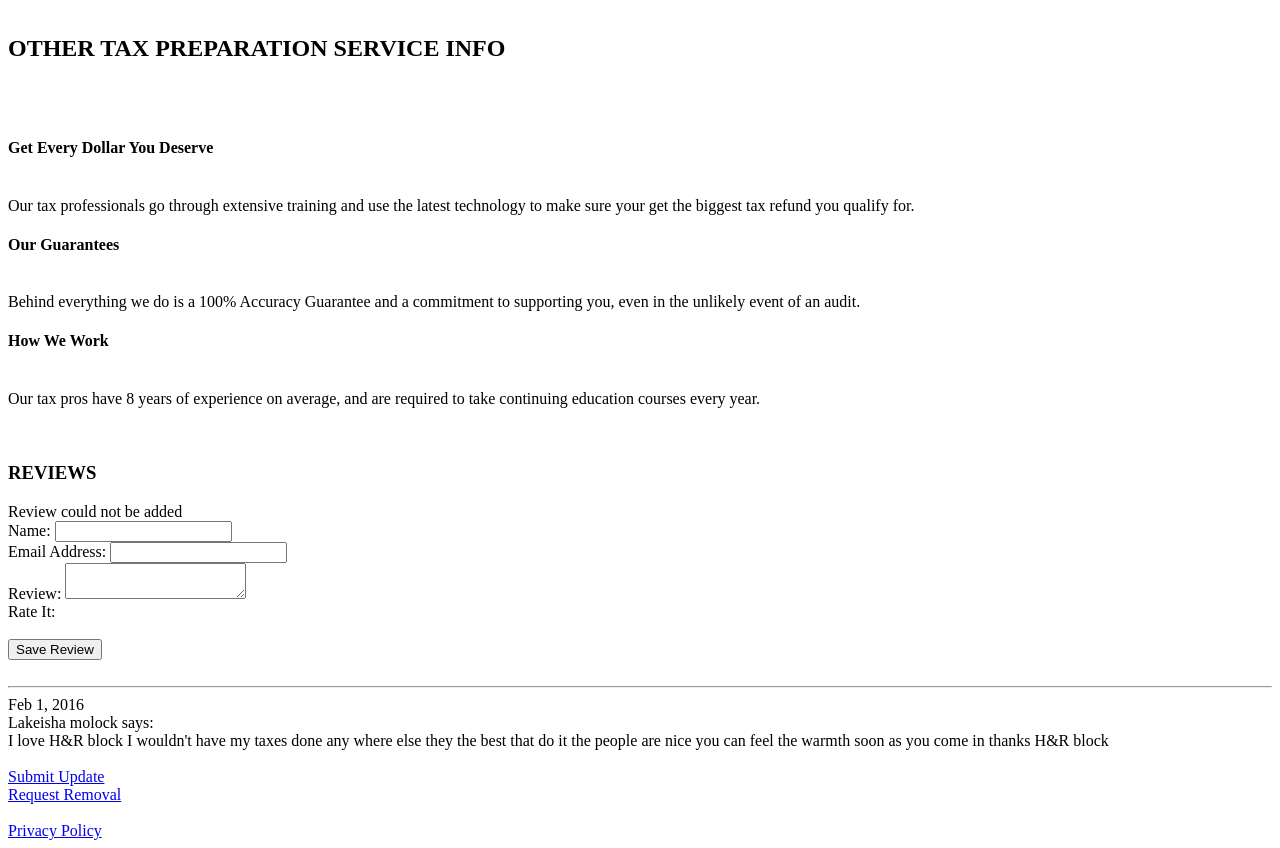Please determine the bounding box coordinates for the UI element described as: "parent_node: Review: name="Review"".

[0.051, 0.664, 0.193, 0.706]